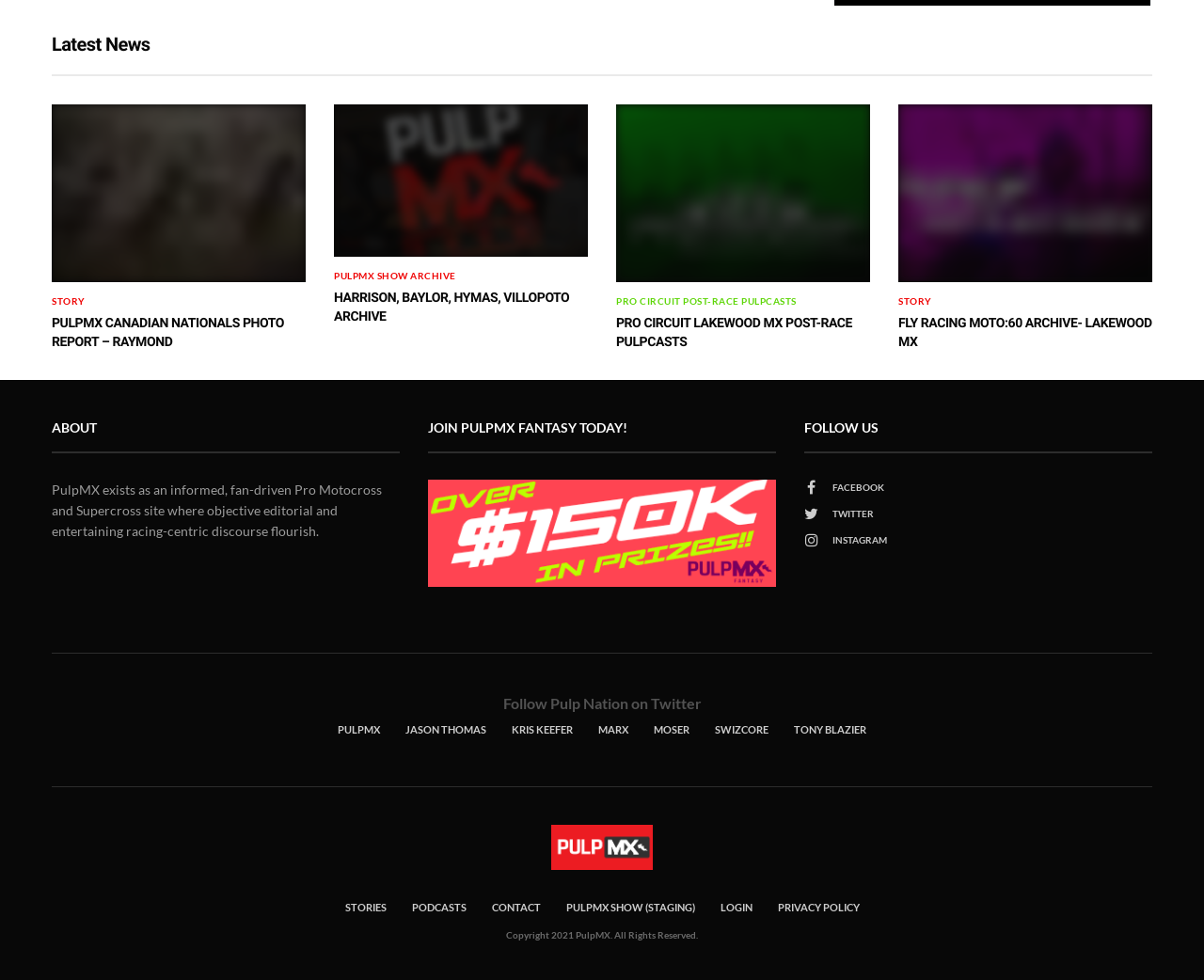What can I do on this website?
Give a one-word or short-phrase answer derived from the screenshot.

Read news, listen to podcasts